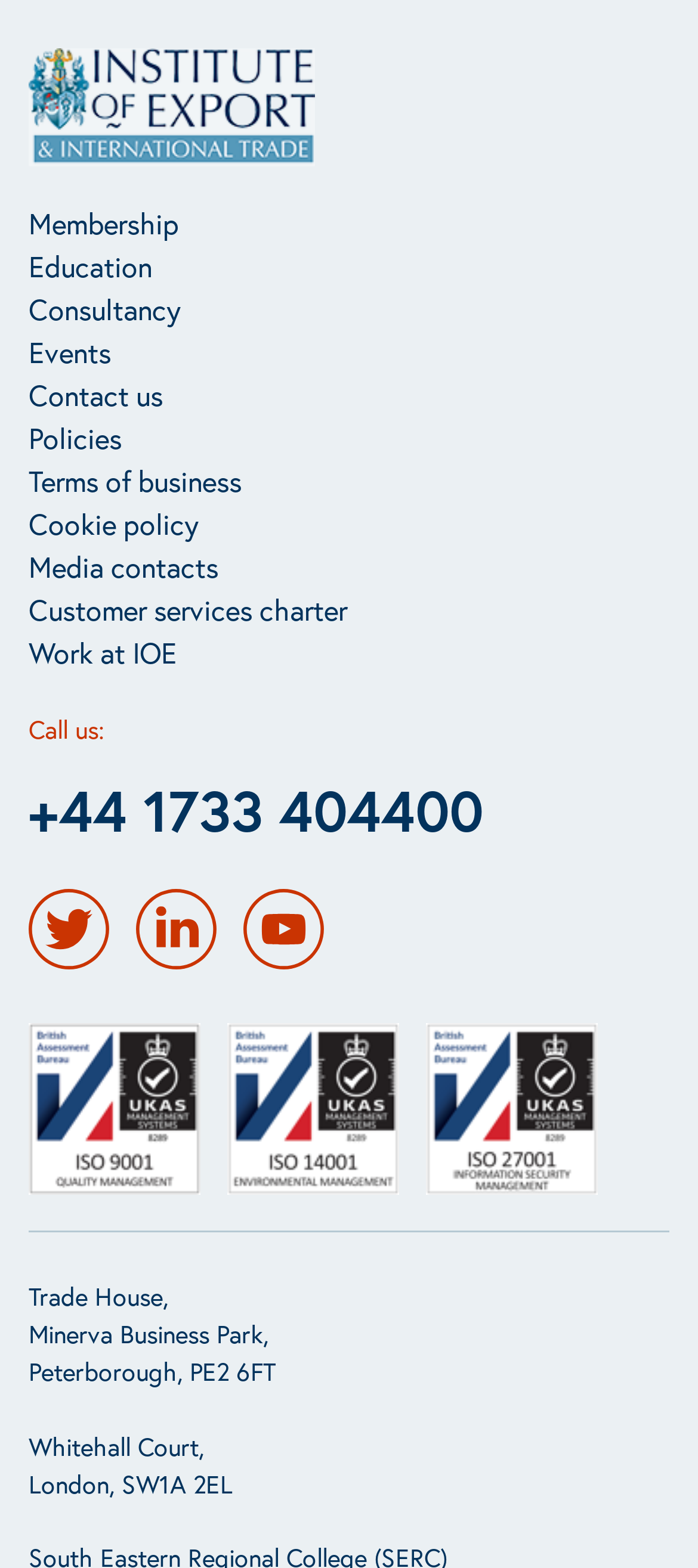Locate the bounding box coordinates of the element to click to perform the following action: 'Click the IOE Logo'. The coordinates should be given as four float values between 0 and 1, in the form of [left, top, right, bottom].

[0.041, 0.031, 0.959, 0.106]